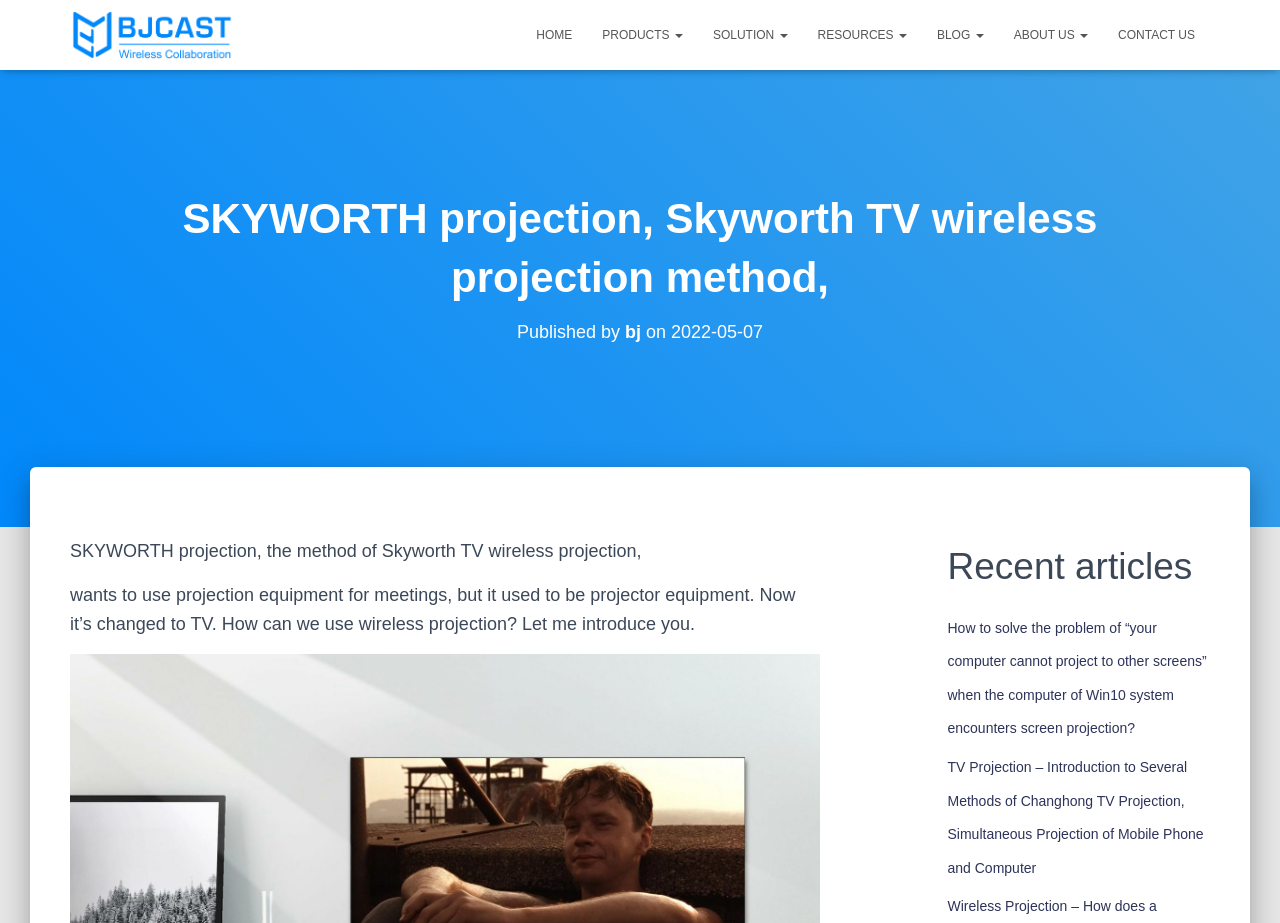Please give a short response to the question using one word or a phrase:
What is the date of the article?

2022-05-07